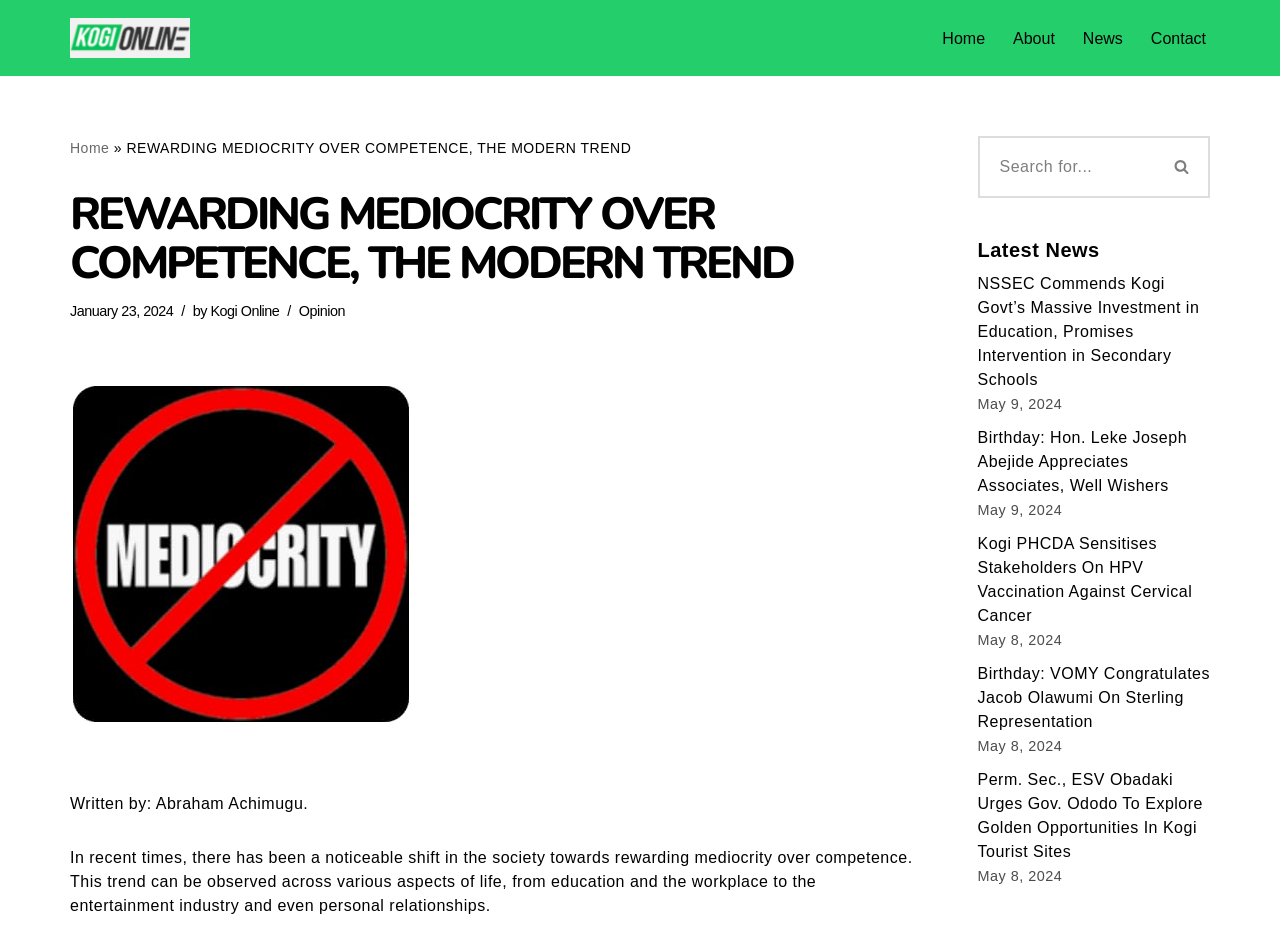Offer a comprehensive description of the webpage’s content and structure.

The webpage appears to be a news article or blog post titled "REWARDING MEDIOCRITY OVER COMPETENCE, THE MODERN TREND" written by Abraham Achimugu. At the top left corner, there is a link to skip to the content and a logo of KogiOnlineNg. To the right of the logo, there is a navigation menu with links to "Home", "About", "News", and "Contact".

Below the navigation menu, the title of the article is displayed prominently, followed by the date "January 23, 2024" and the author's name "Abraham Achimugu". The article begins with a paragraph discussing the trend of rewarding mediocrity over competence in various aspects of life.

On the right side of the page, there is a search bar with a search button and a magnifying glass icon. Below the search bar, there is a section titled "Latest News" with a list of news articles, each with a title, date, and a brief summary. There are five news articles in total, with dates ranging from May 8, 2024, to May 9, 2024.

Throughout the page, there are several links to other articles or sections, including a link to the "Opinion" section and a link to the author's profile "Kogi Online". The overall layout of the page is organized, with clear headings and concise text, making it easy to navigate and read.